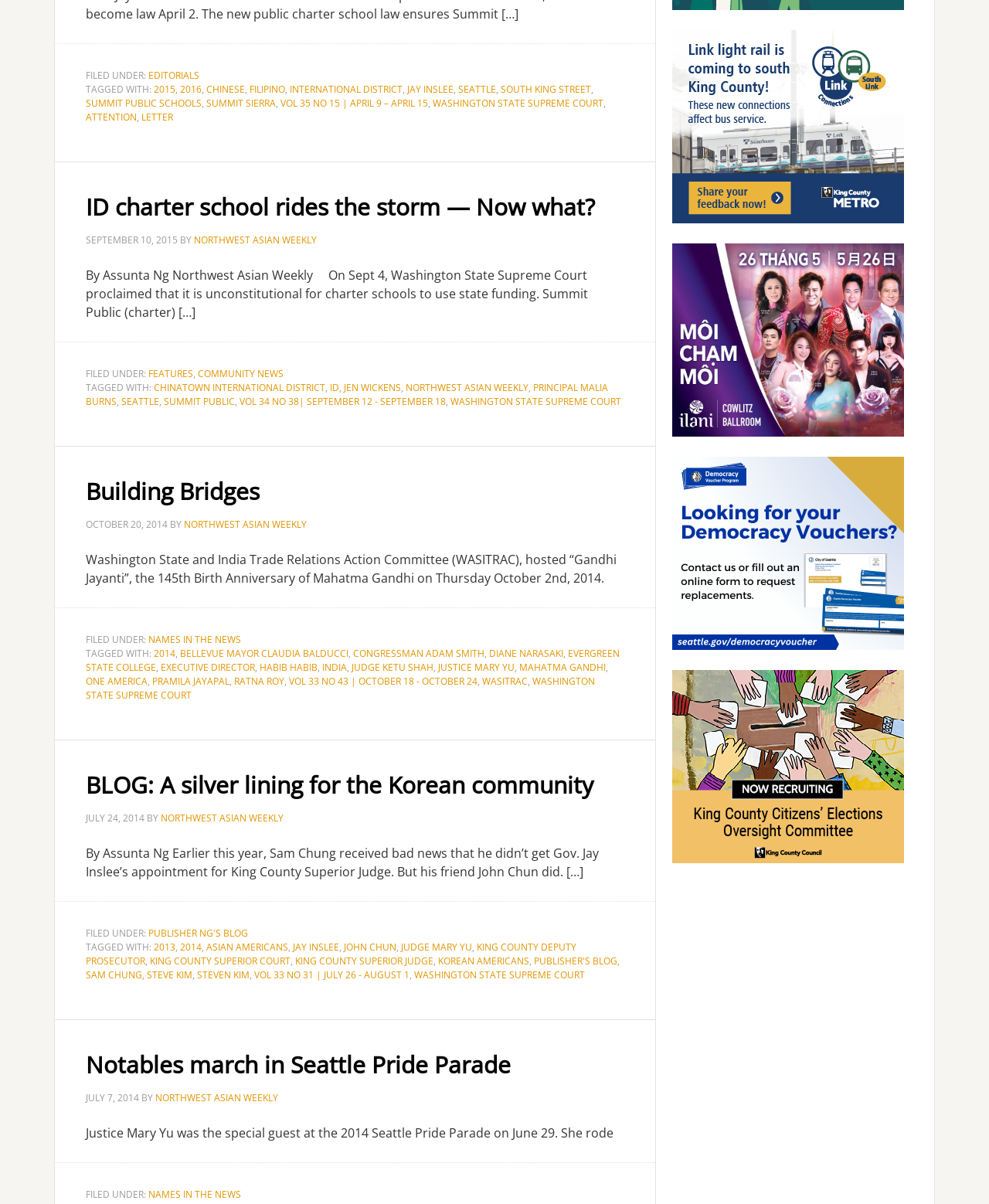Give the bounding box coordinates for the element described as: "Filipino".

[0.252, 0.069, 0.288, 0.08]